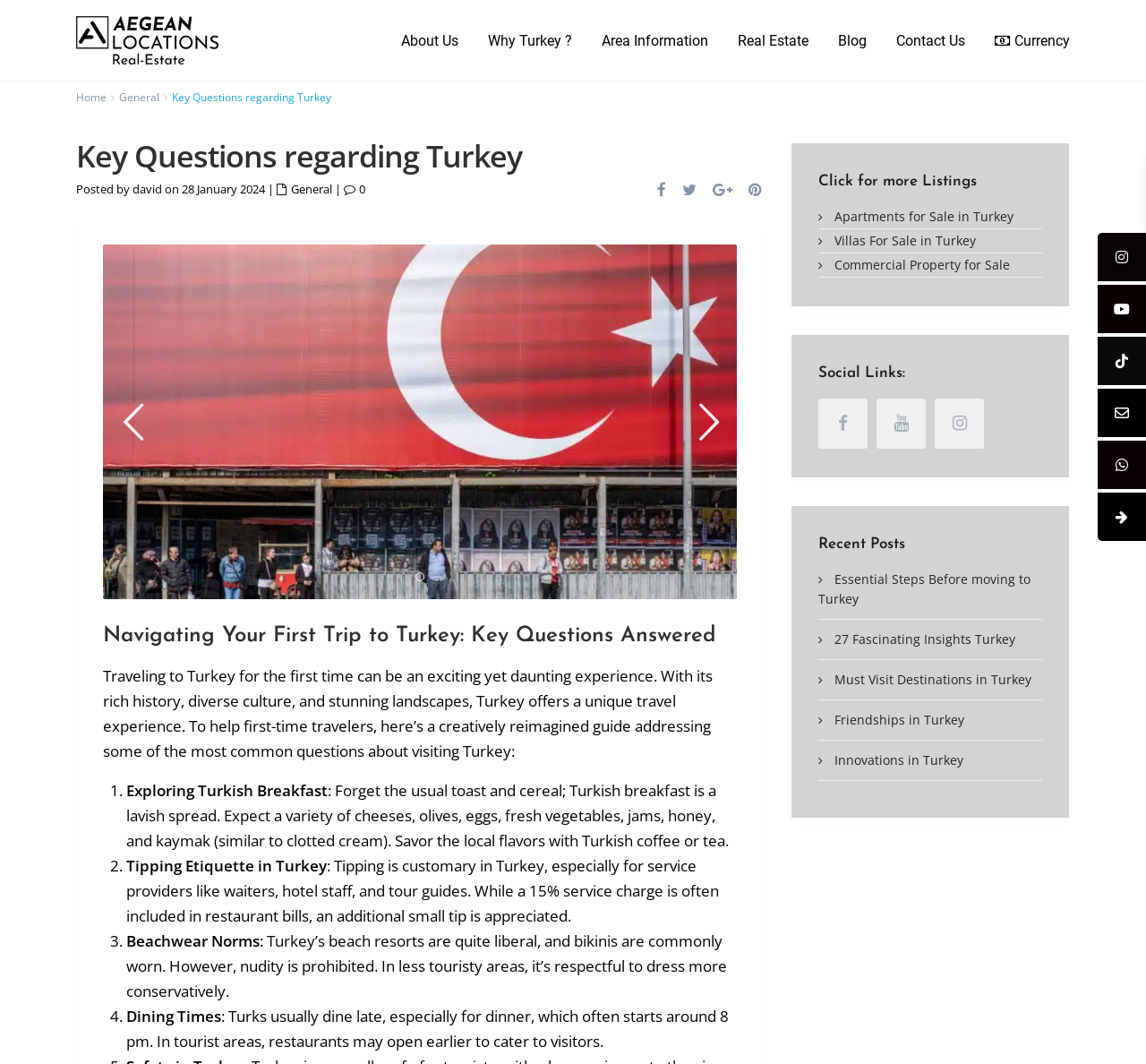How many types of properties are listed for sale?
Look at the screenshot and provide an in-depth answer.

Under the 'Click for more Listings' heading, there are three types of properties listed for sale: 'Apartments for Sale in Turkey', 'Villas For Sale in Turkey', and 'Commercial Property for Sale'.